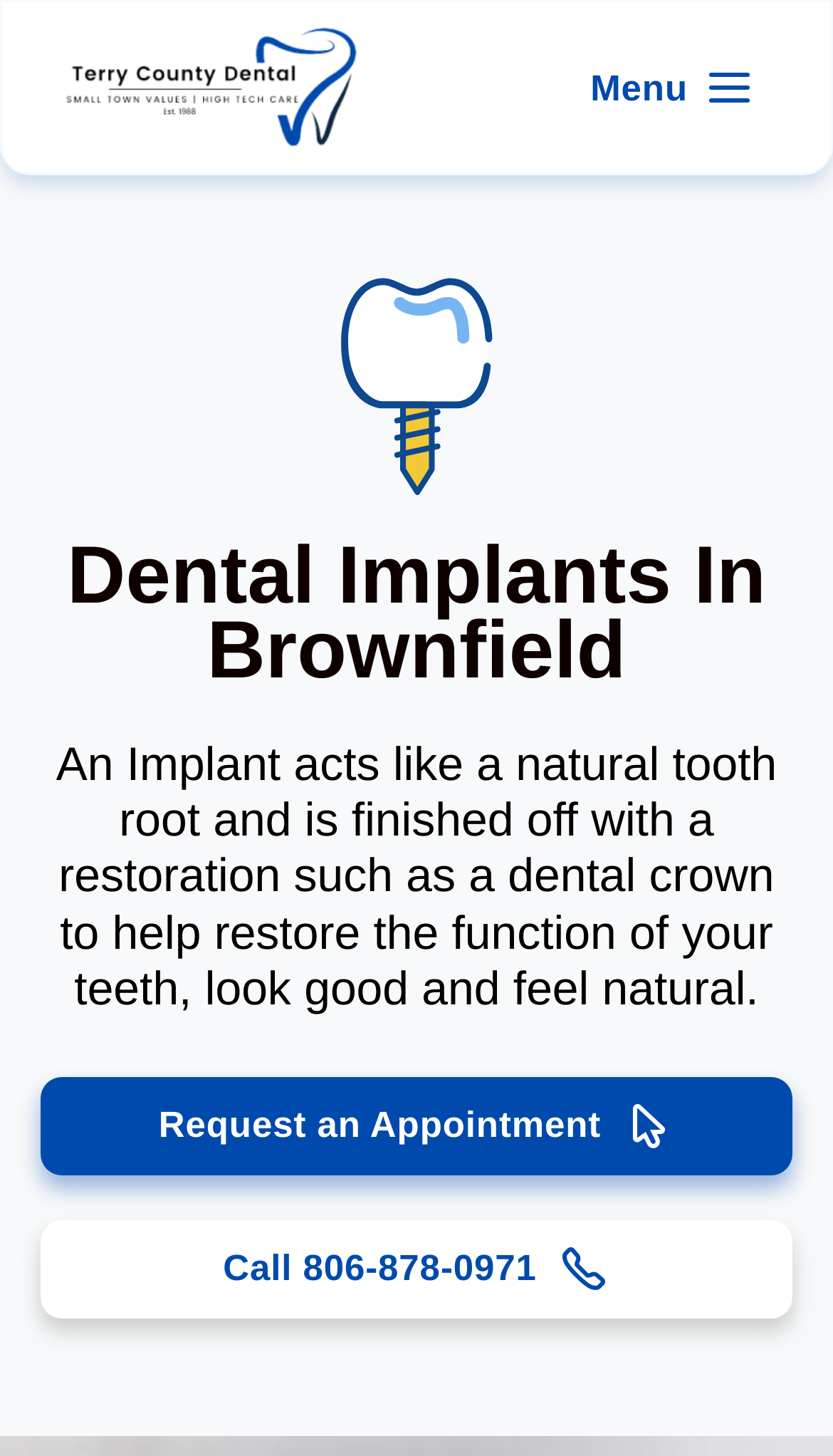Give an in-depth explanation of the webpage layout and content.

The webpage is about Dental Implants in Brownfield, TX, and it belongs to Terry County Dental. At the top-left corner, there is a link to skip to the main content, and another link to skip to the primary sidebar. 

The Terry County Dental logo is located at the top-left section of the page, with a link to the homepage. 

On the top-right section, there is a menu button with an icon. When clicked, it reveals a dropdown menu. 

Below the menu button, there is a heading that reads "Dental Implants In Brownfield". 

Underneath the heading, there is a paragraph that explains what dental implants are, stating that they act like a natural tooth root and are finished off with a restoration such as a dental crown to help restore the function of your teeth, look good and feel natural.

Below the paragraph, there is a call-to-action section with a "Request an Appointment" button and a link to call 806-878-0971.